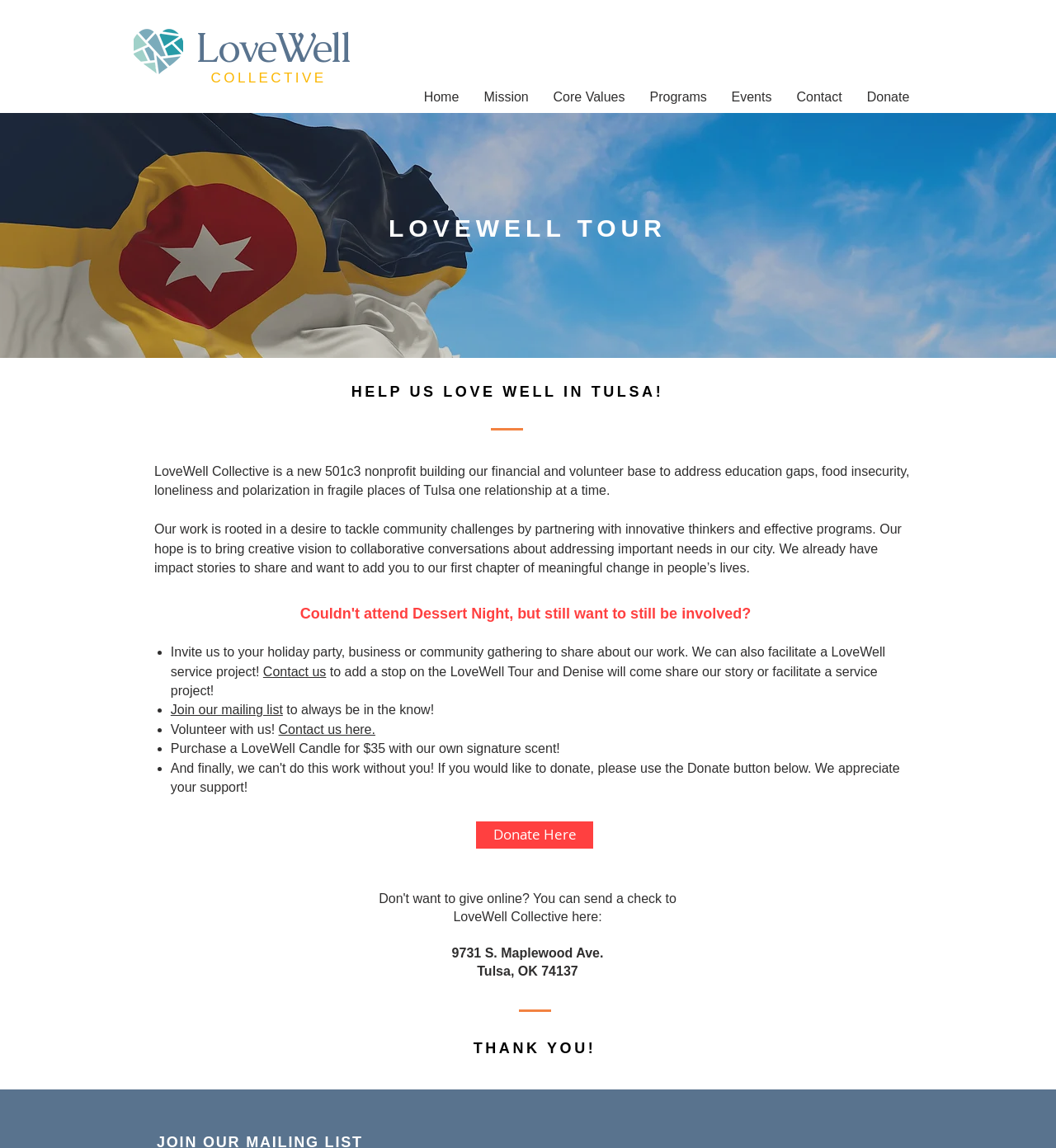What is the address of the organization?
Look at the image and provide a short answer using one word or a phrase.

9731 S. Maplewood Ave, Tulsa, OK 74137